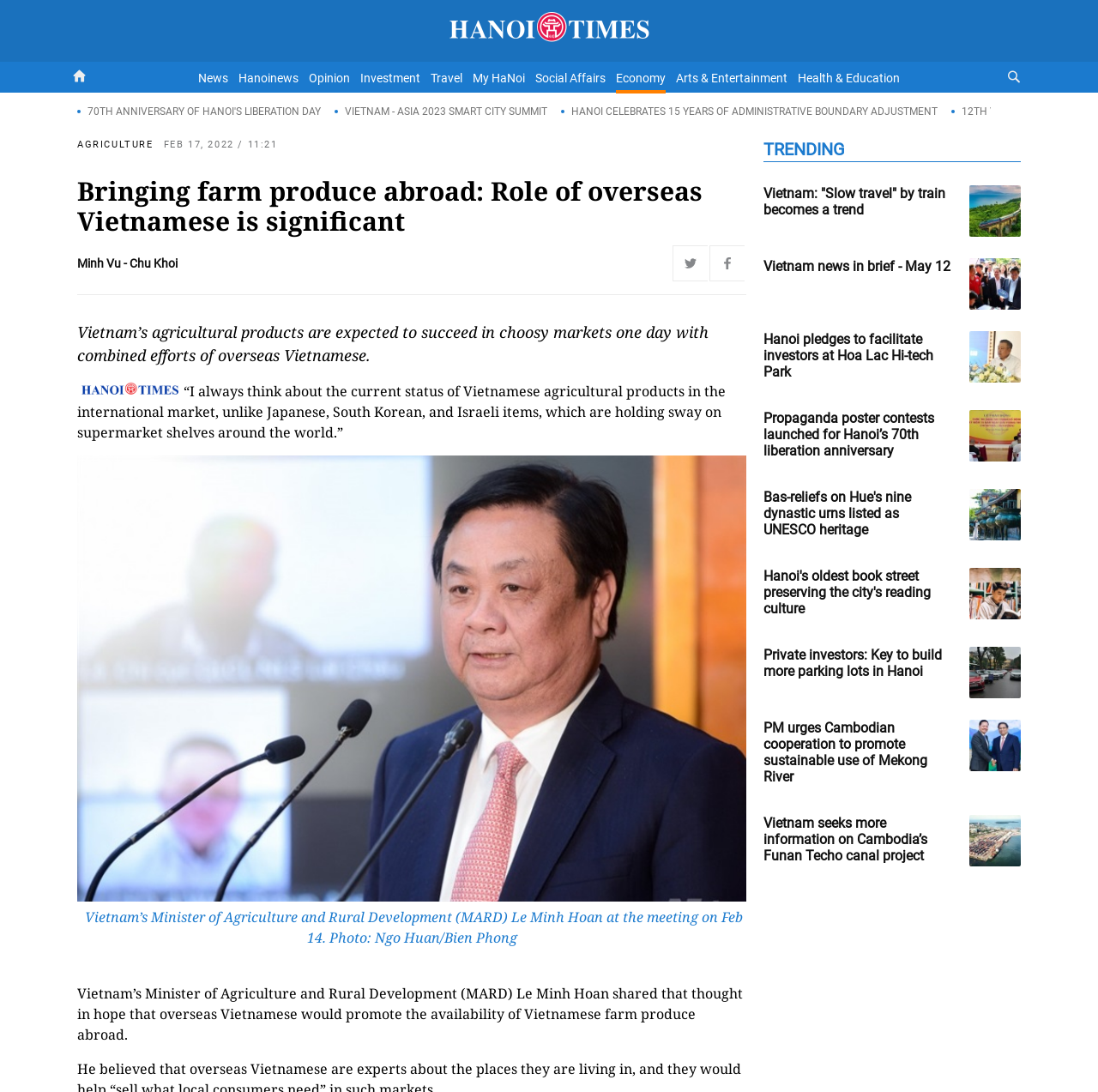Answer the following inquiry with a single word or phrase:
What is the name of the newspaper?

Hanoi Times